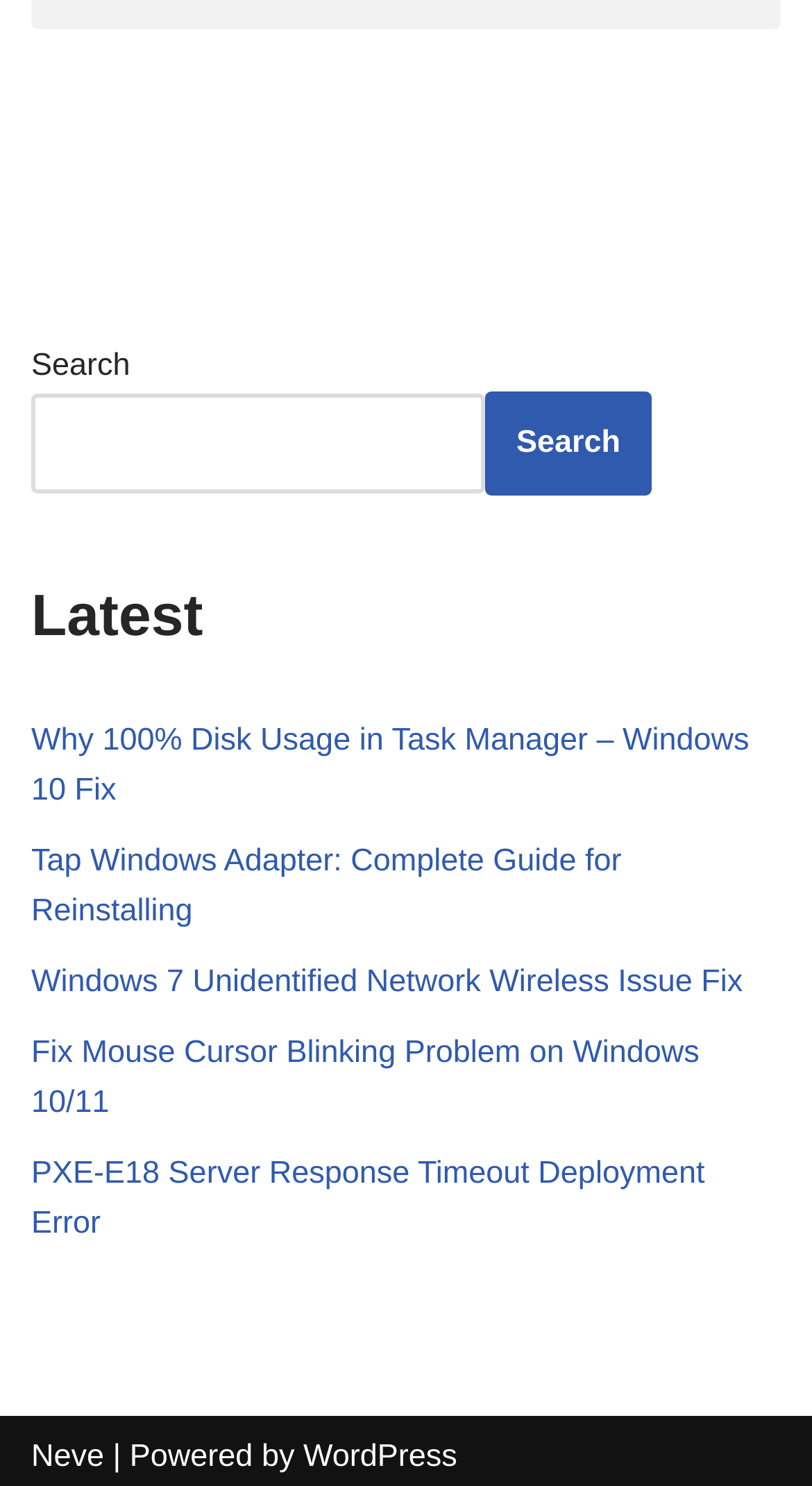Answer the question with a single word or phrase: 
What is the name of the website or author?

Neve